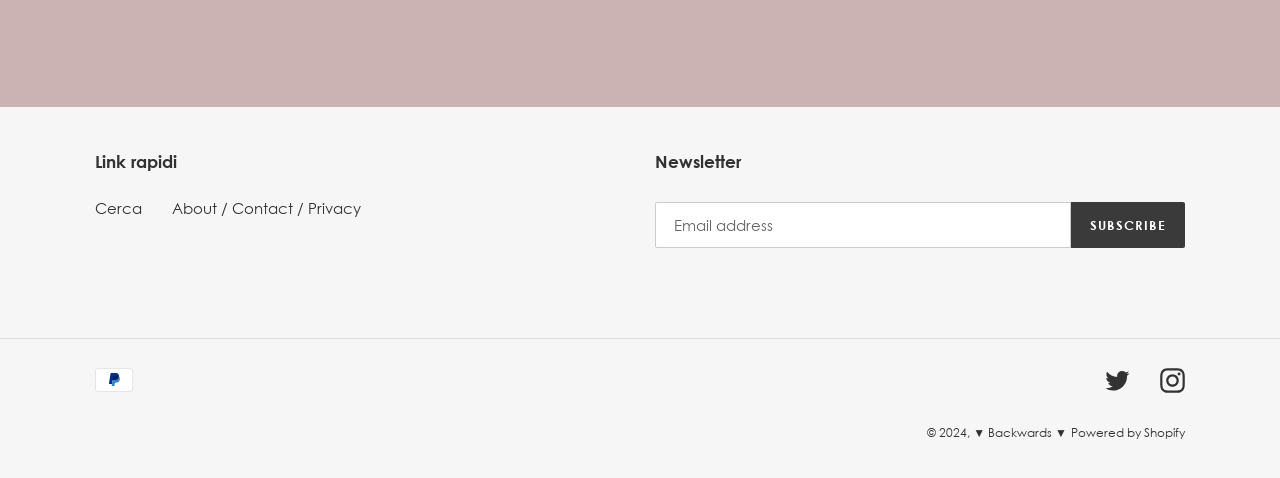Use a single word or phrase to answer the question:
How many social media links are present?

2